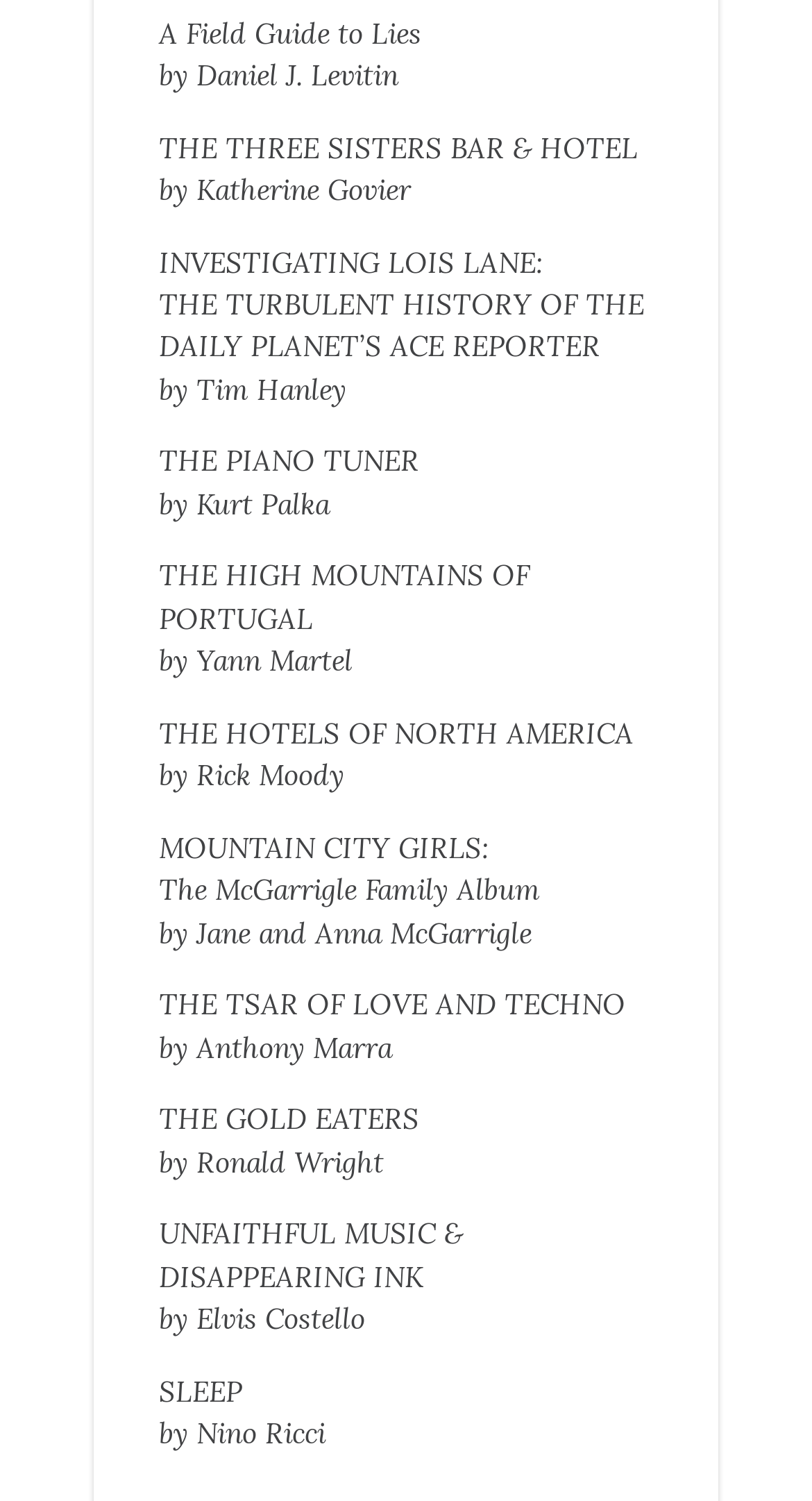Identify the bounding box coordinates of the clickable region necessary to fulfill the following instruction: "View A Field Guide to Lies by Daniel J. Levitin". The bounding box coordinates should be four float numbers between 0 and 1, i.e., [left, top, right, bottom].

[0.196, 0.009, 0.519, 0.062]